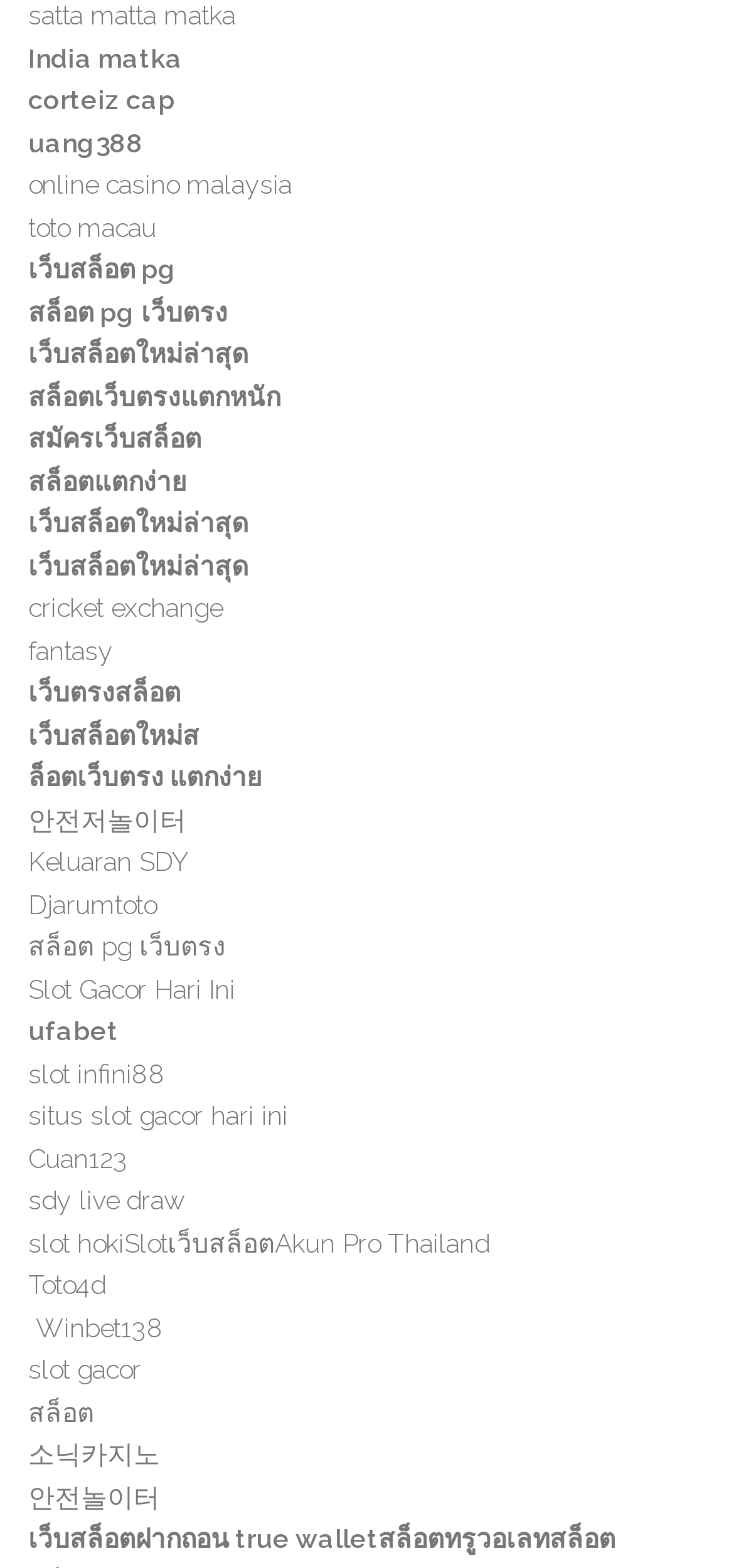Find the bounding box coordinates of the element you need to click on to perform this action: 'Check out the 'cricket exchange' link'. The coordinates should be represented by four float values between 0 and 1, in the format [left, top, right, bottom].

[0.038, 0.378, 0.303, 0.397]